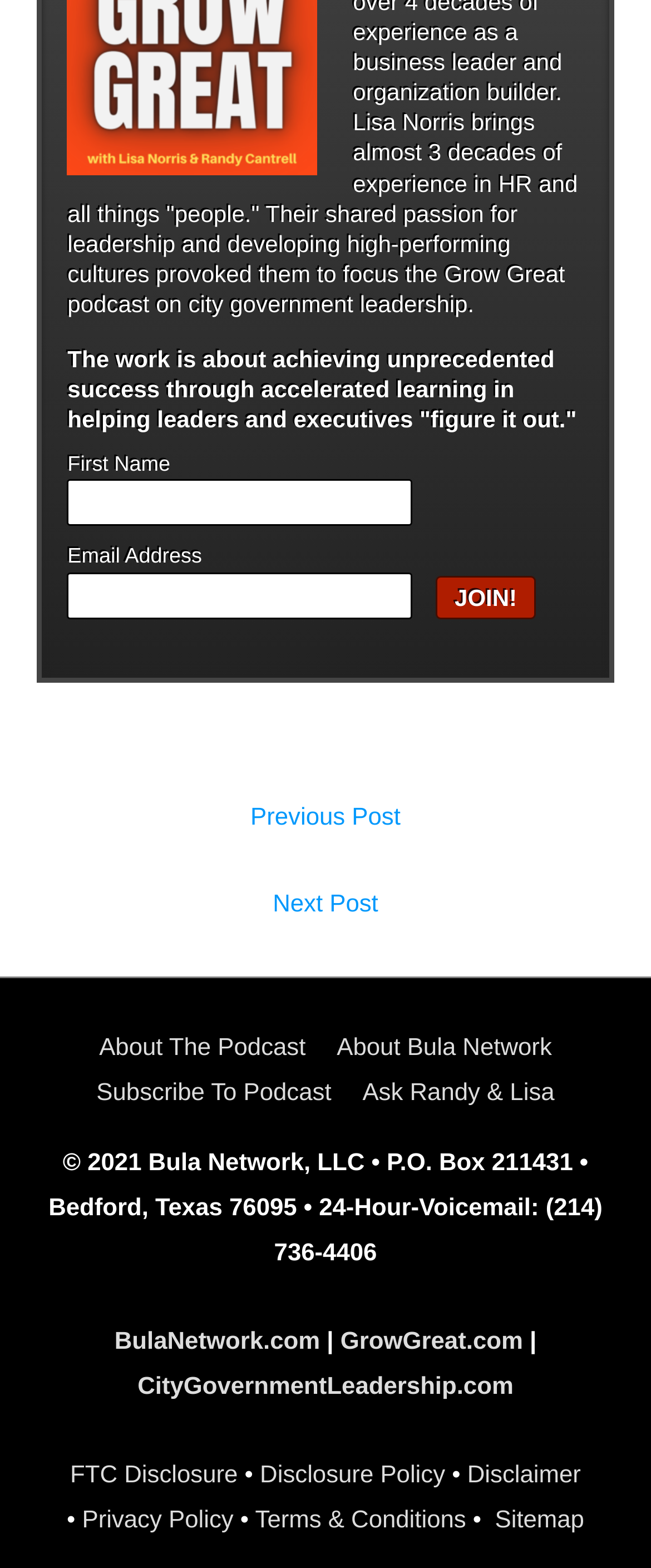Identify the bounding box for the UI element that is described as follows: "parent_node: First Name name="MMERGE1"".

[0.104, 0.306, 0.634, 0.336]